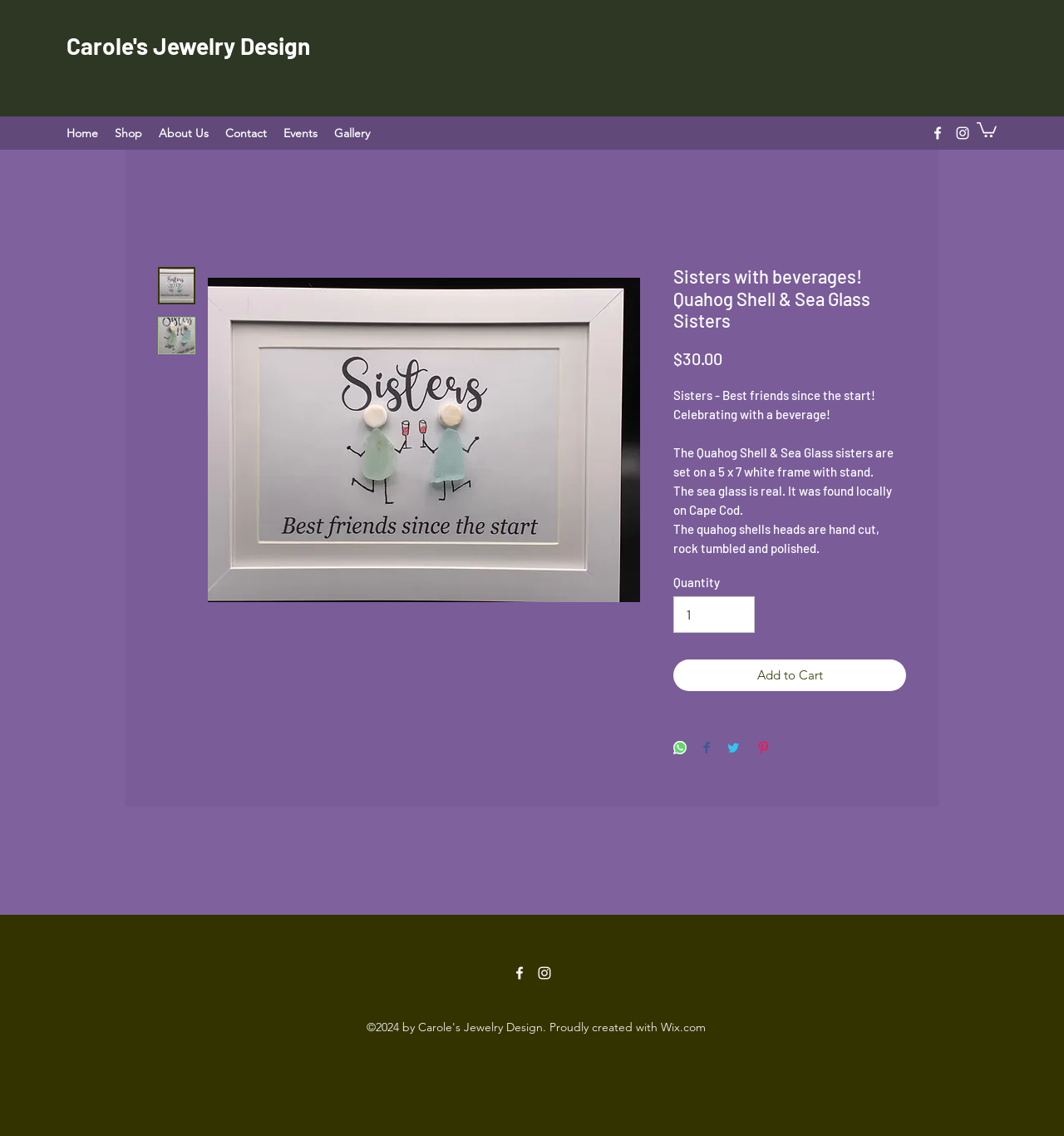Please find the bounding box coordinates of the element that must be clicked to perform the given instruction: "Click on the 'Add to Cart' button". The coordinates should be four float numbers from 0 to 1, i.e., [left, top, right, bottom].

[0.633, 0.58, 0.852, 0.609]